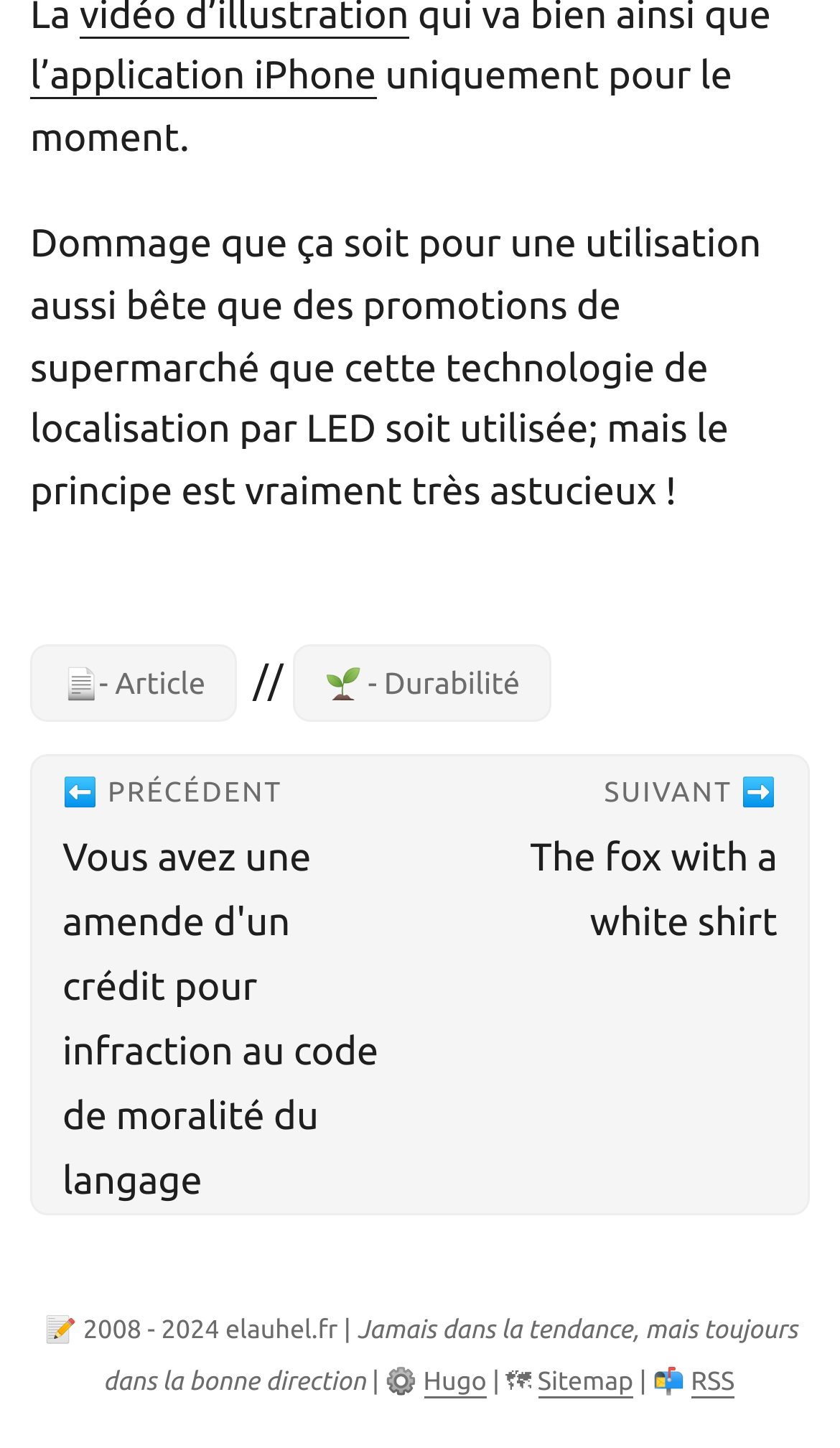Please identify the bounding box coordinates of the clickable area that will fulfill the following instruction: "read the article". The coordinates should be in the format of four float numbers between 0 and 1, i.e., [left, top, right, bottom].

[0.036, 0.445, 0.283, 0.499]